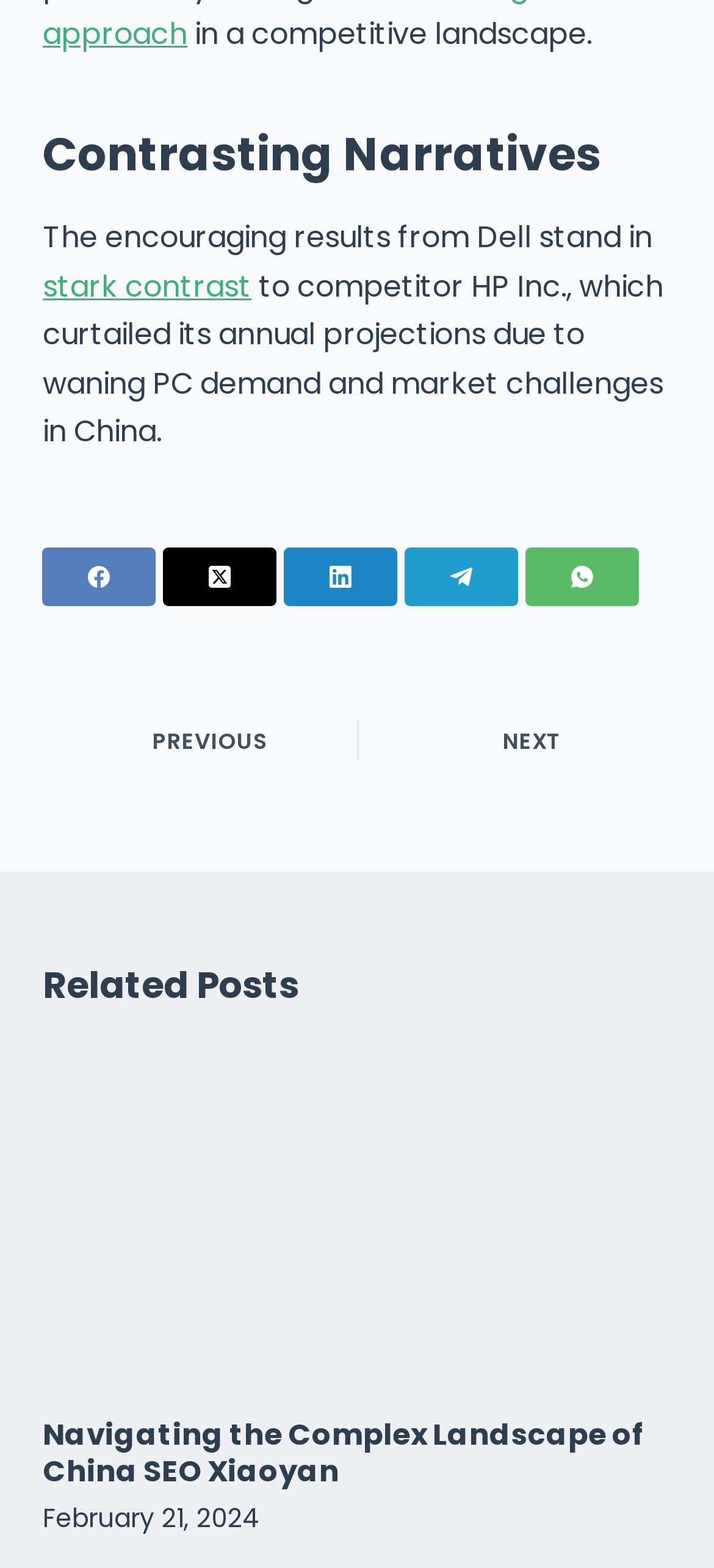What is the title of the related post?
Based on the image, answer the question with as much detail as possible.

The link 'Navigating the Complex Landscape of China SEO Xiaoyan' and the heading 'Navigating the Complex Landscape of China SEO Xiaoyan' suggest that this is the title of the related post.